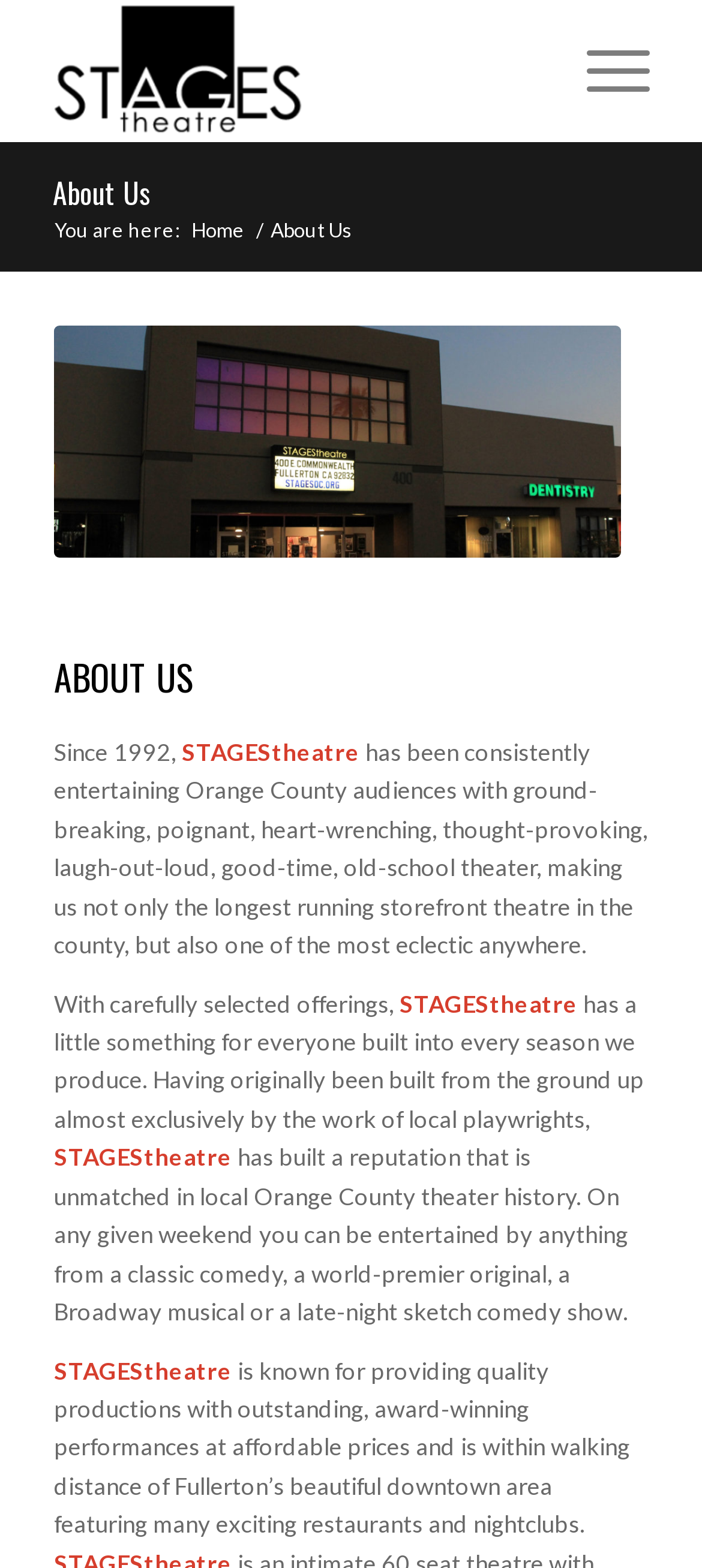Where is STAGEStheatre located?
Please provide a detailed and comprehensive answer to the question.

According to the static text element with bounding box coordinates [0.077, 0.864, 0.897, 0.981], STAGEStheatre is located within walking distance of Fullerton's beautiful downtown area.